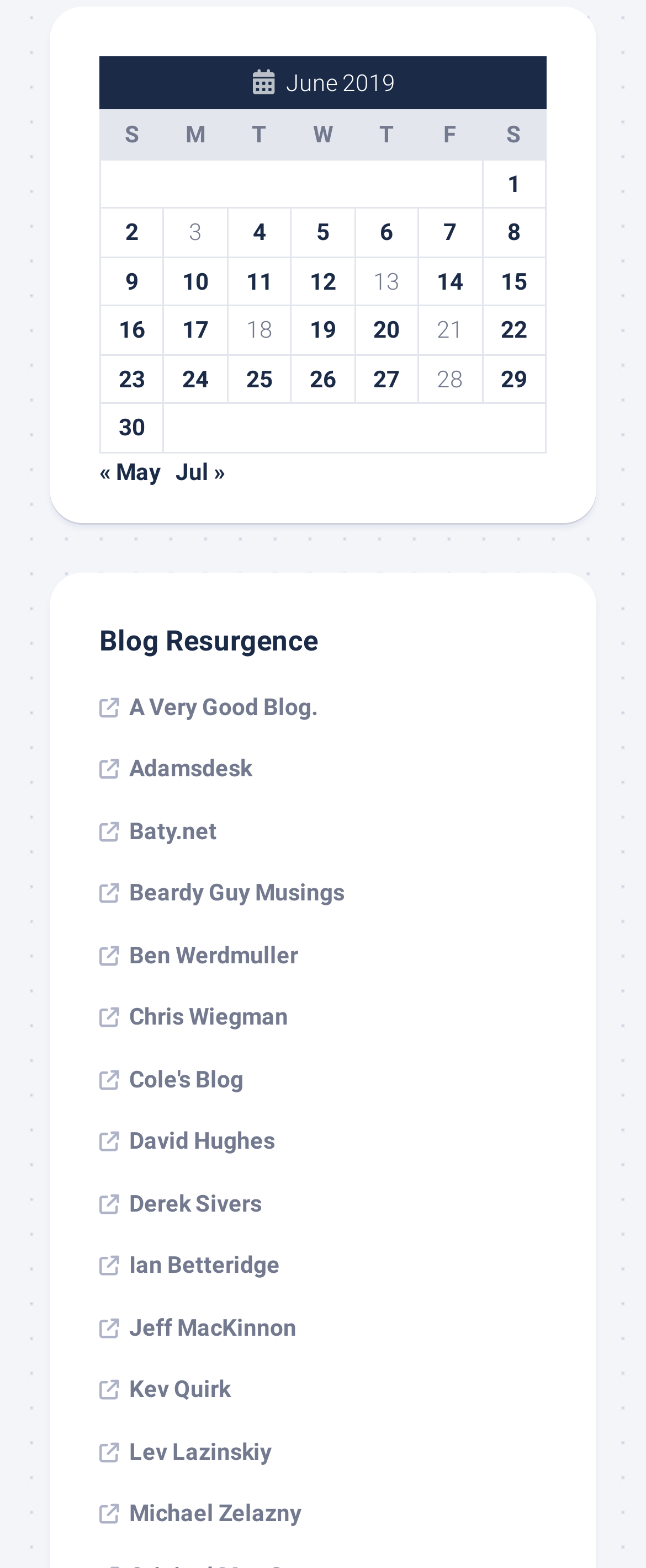What is the first day listed in the table?
Answer the question with detailed information derived from the image.

I looked at the first row in the table and found that the first day listed is June 1, 2019, with a link to 'Posts published on June 1, 2019'.